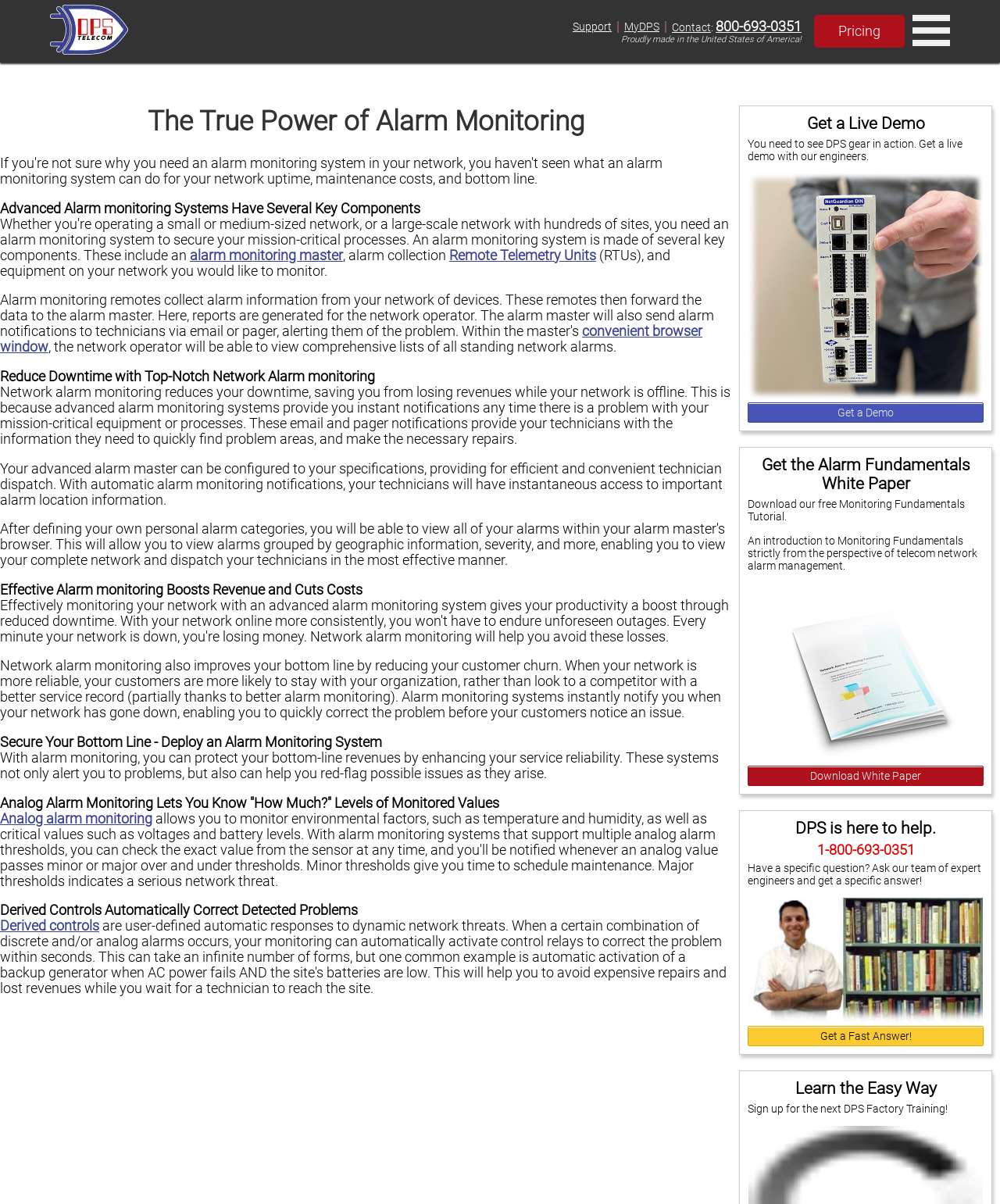What is the benefit of using advanced alarm monitoring systems?
Could you please answer the question thoroughly and with as much detail as possible?

The webpage states that advanced alarm monitoring systems provide instant notifications any time there is a problem with mission-critical equipment or processes, enabling technicians to quickly find problem areas and make repairs.